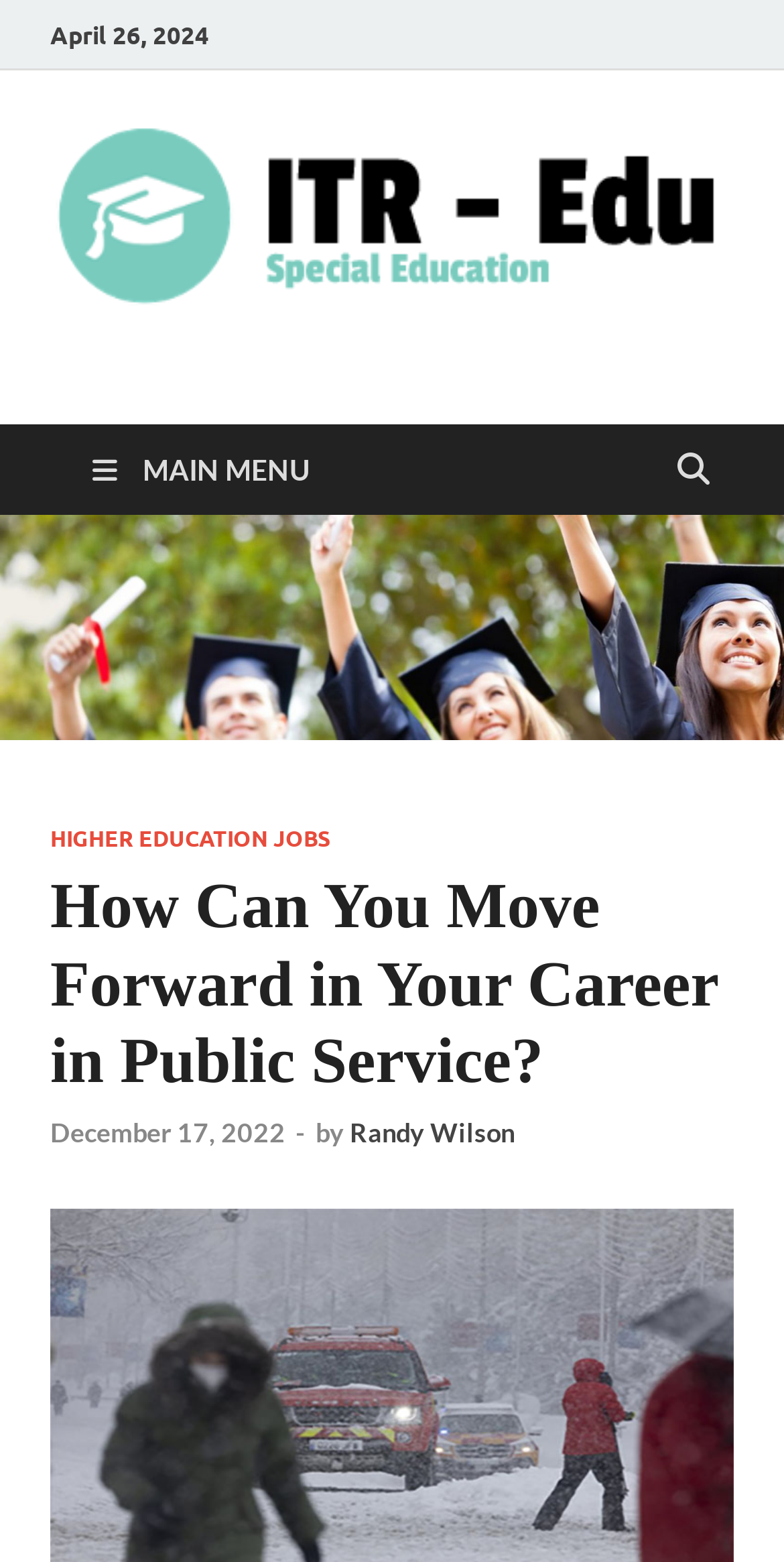Predict the bounding box coordinates for the UI element described as: "Main Menu". The coordinates should be four float numbers between 0 and 1, presented as [left, top, right, bottom].

[0.077, 0.272, 0.436, 0.33]